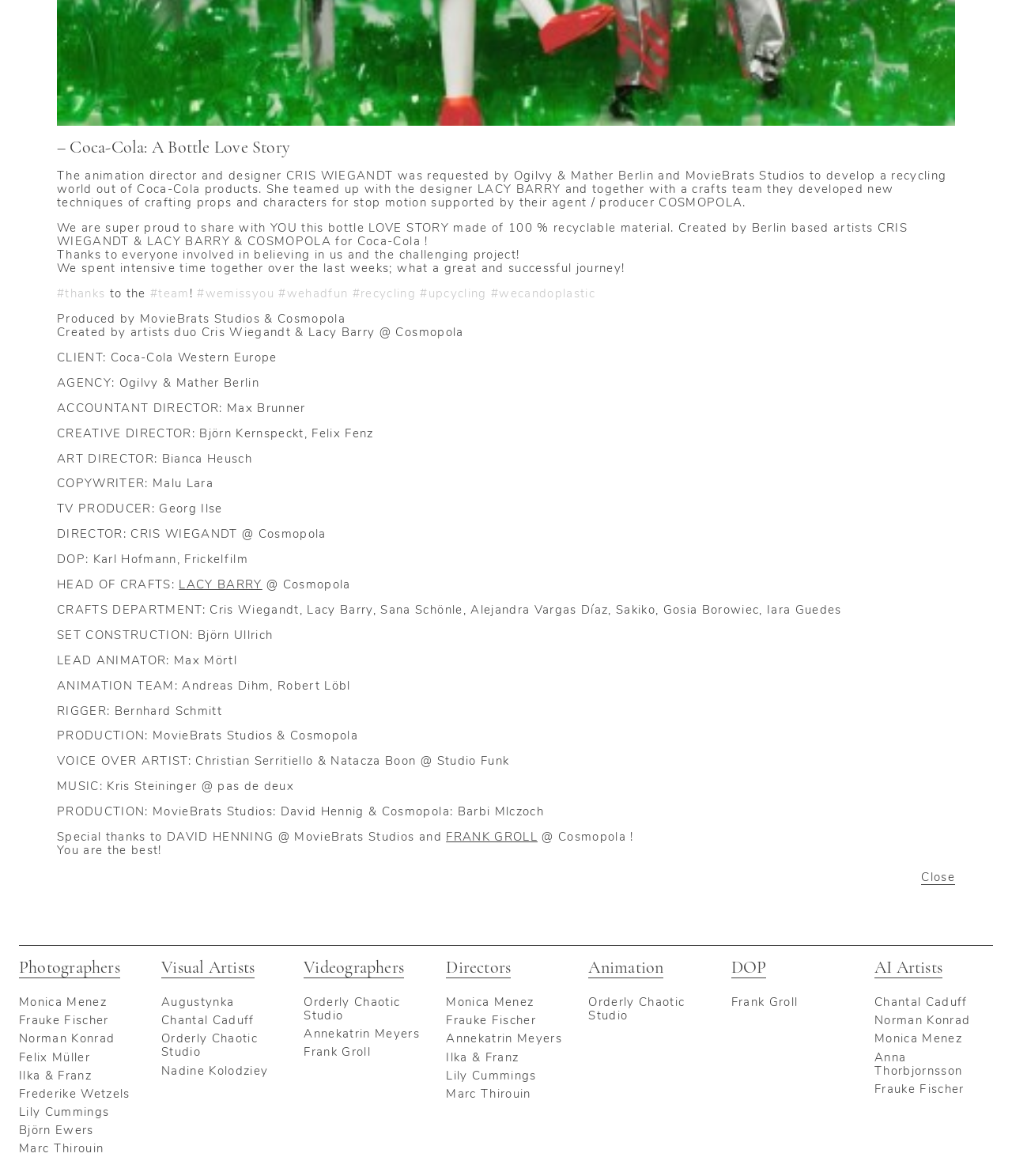Please determine the bounding box coordinates for the UI element described as: "Orderly Chaotic Studio".

[0.3, 0.847, 0.417, 0.871]